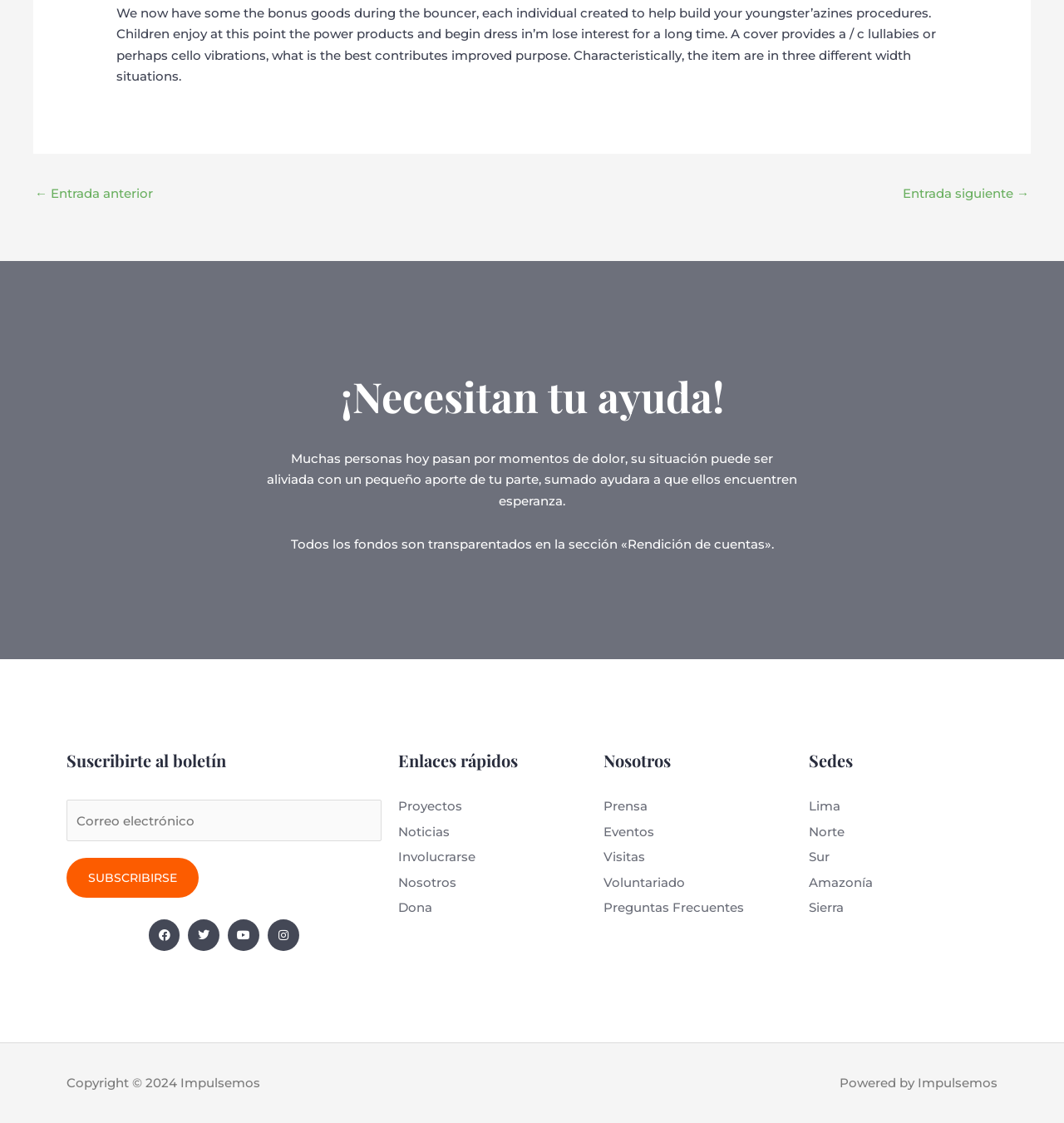Show me the bounding box coordinates of the clickable region to achieve the task as per the instruction: "Visit the previous entry".

[0.033, 0.161, 0.144, 0.186]